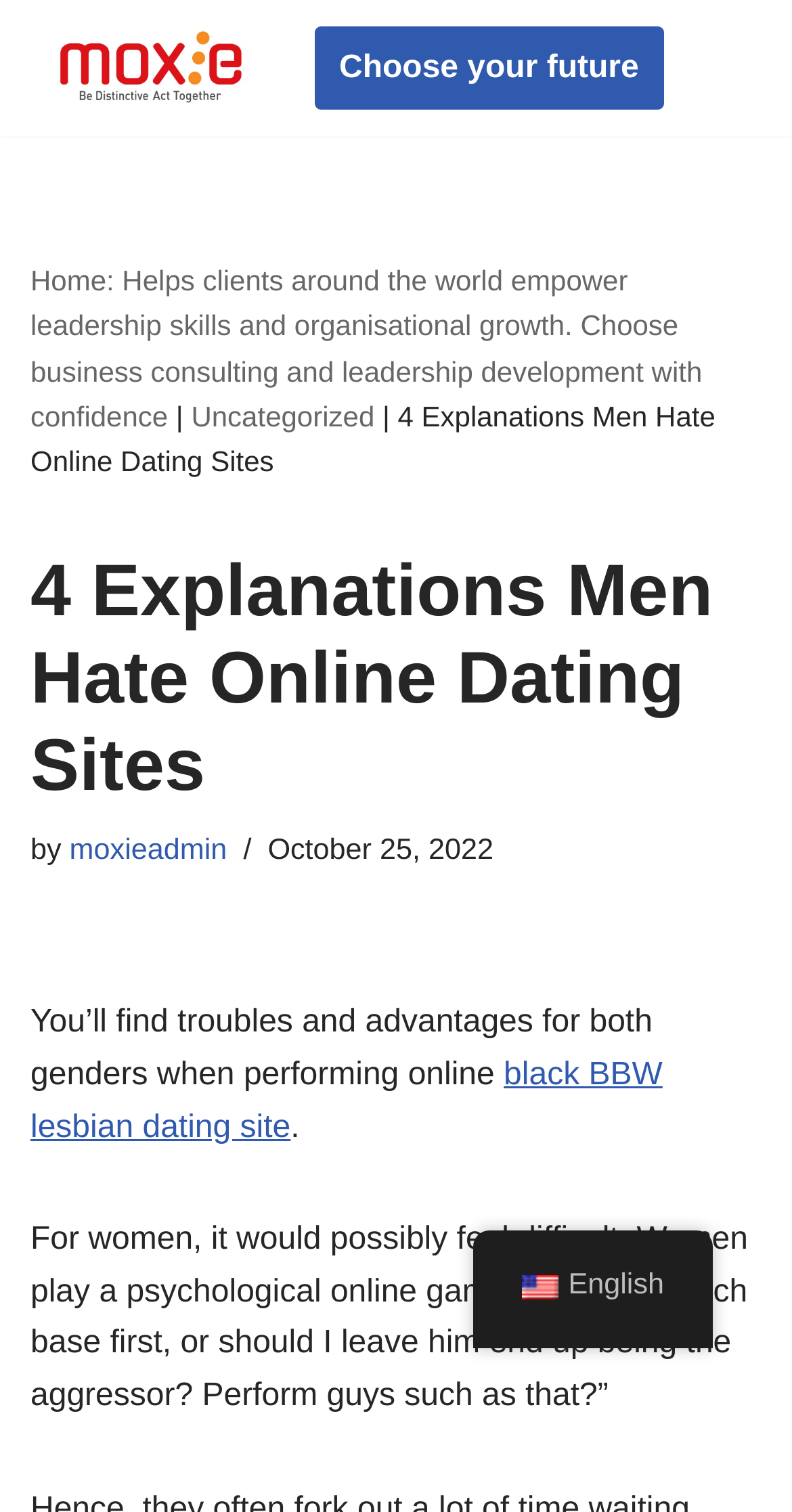Please find and provide the title of the webpage.

4 Explanations Men Hate Online Dating Sites